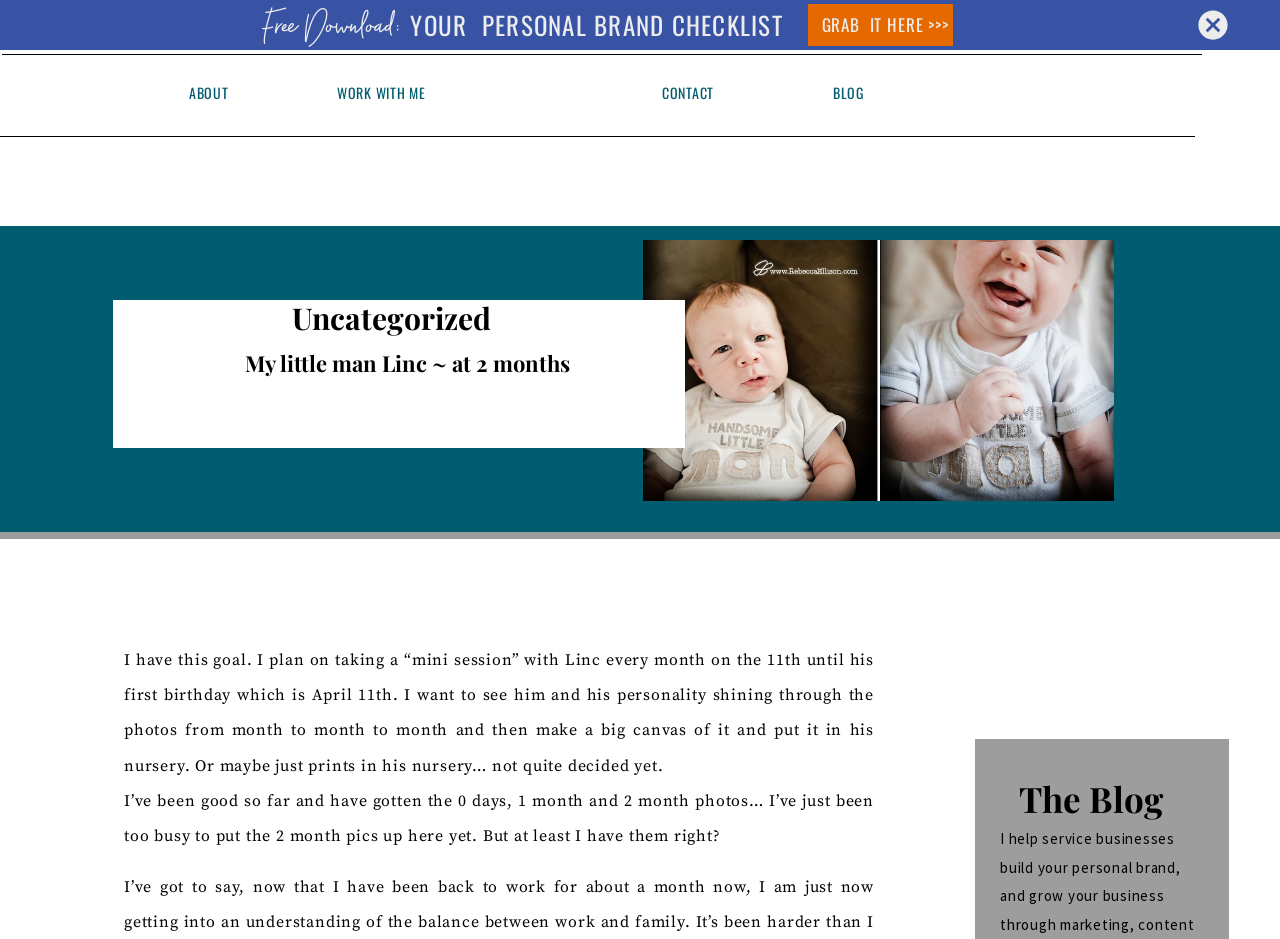Identify the bounding box coordinates of the area you need to click to perform the following instruction: "Visit the blog".

[0.651, 0.087, 0.737, 0.118]